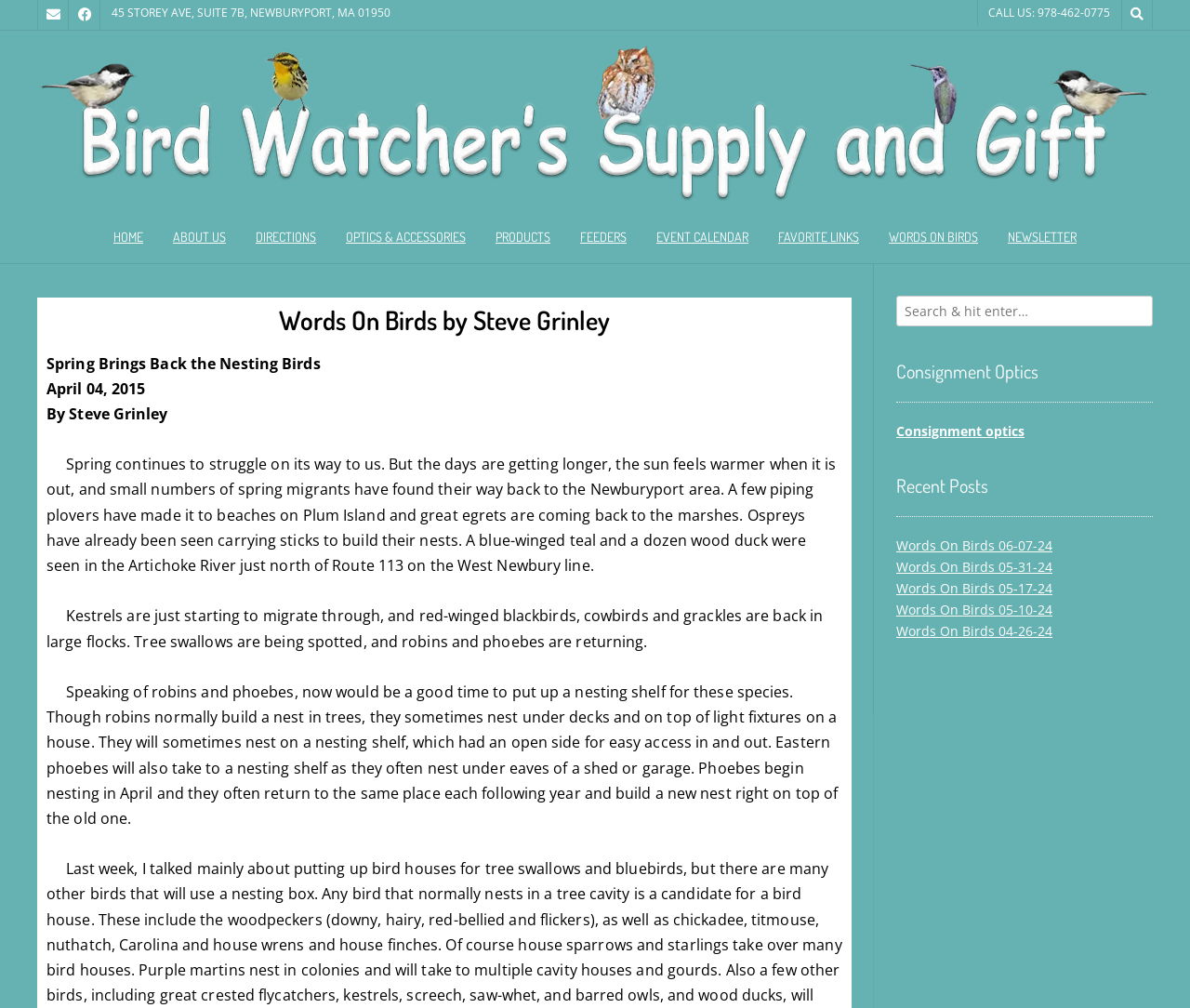Determine the bounding box coordinates for the clickable element to execute this instruction: "View the Consignment Optics page". Provide the coordinates as four float numbers between 0 and 1, i.e., [left, top, right, bottom].

[0.753, 0.418, 0.861, 0.436]